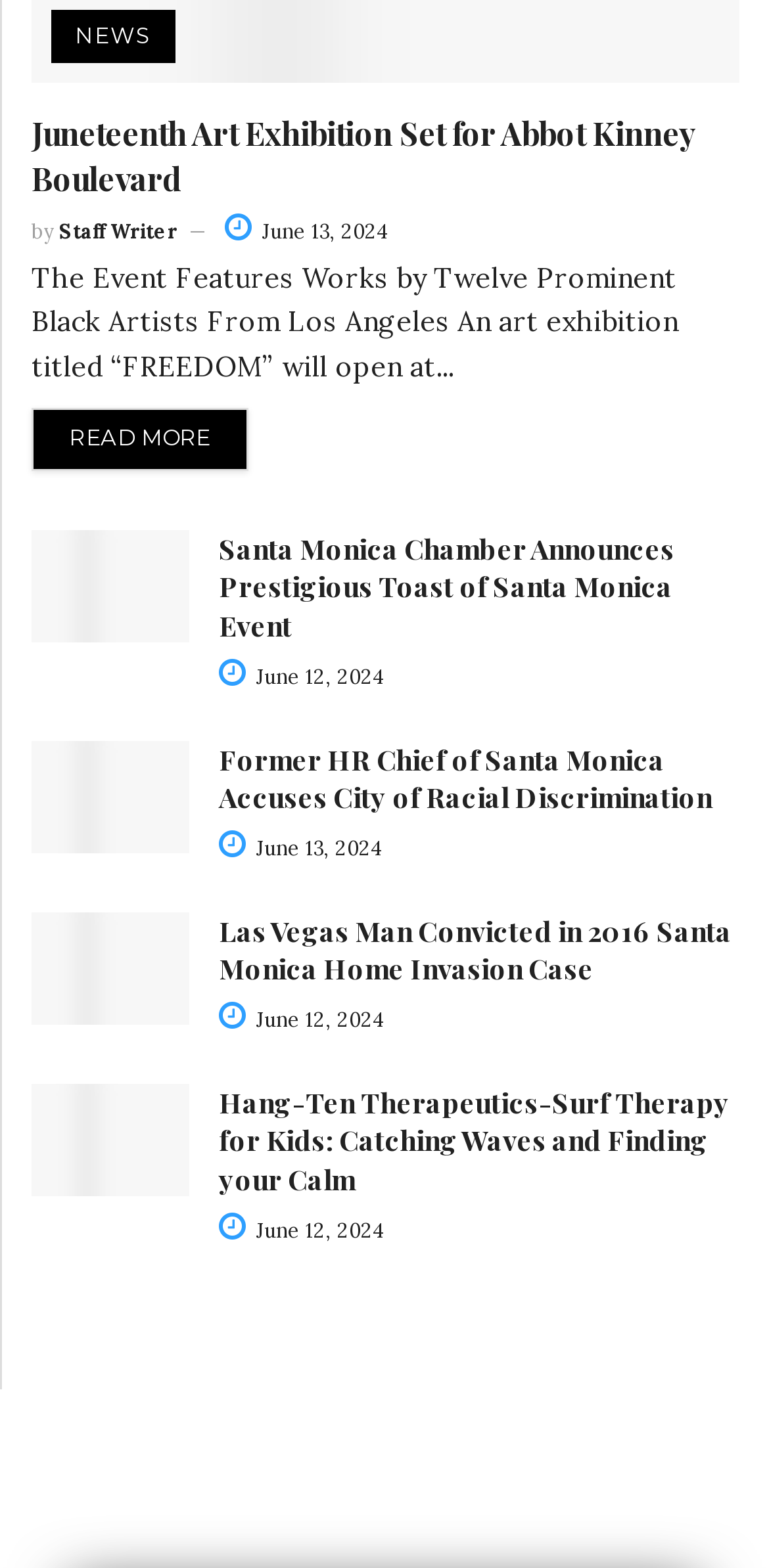Find the bounding box coordinates of the area that needs to be clicked in order to achieve the following instruction: "Contact Us". The coordinates should be specified as four float numbers between 0 and 1, i.e., [left, top, right, bottom].

None